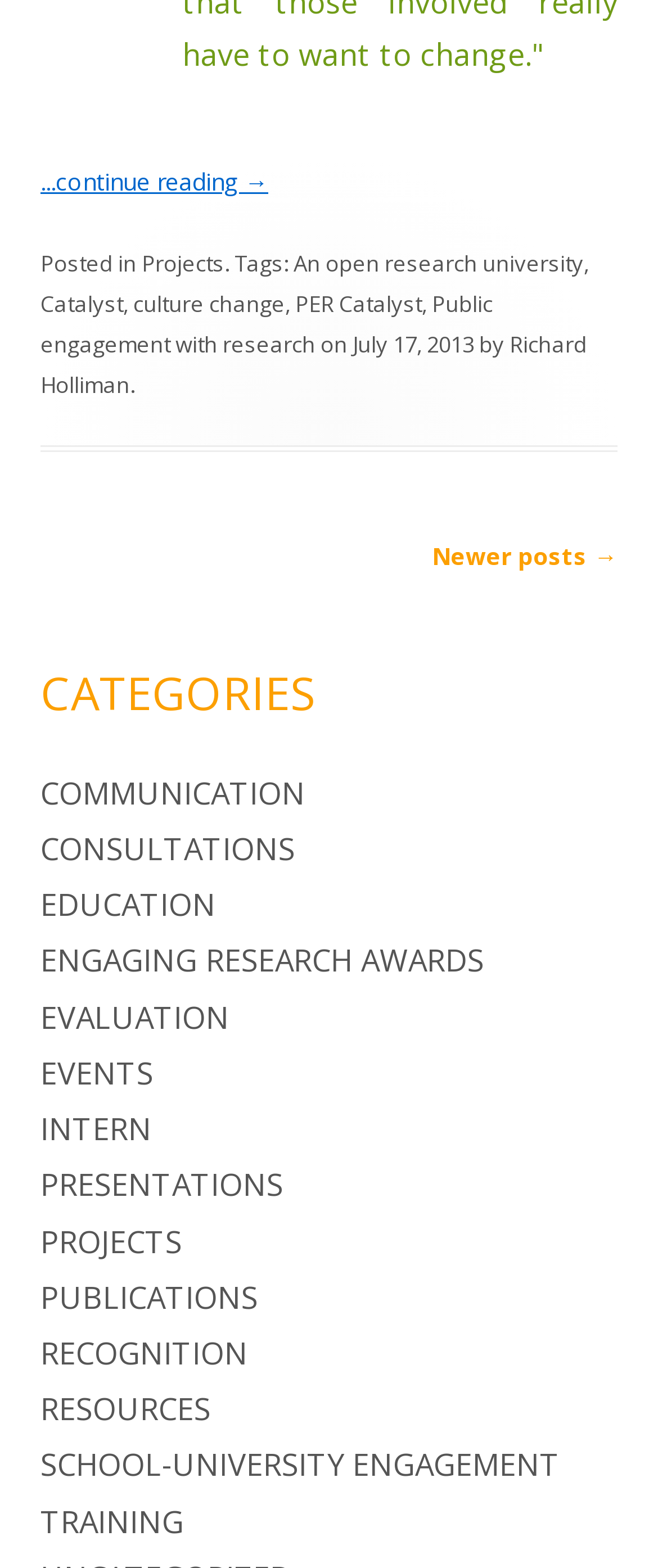What is the date of the post?
Please give a detailed answer to the question using the information shown in the image.

The date of the post can be found in the footer section of the webpage, where it says 'on' followed by a link to 'July 17, 2013'.